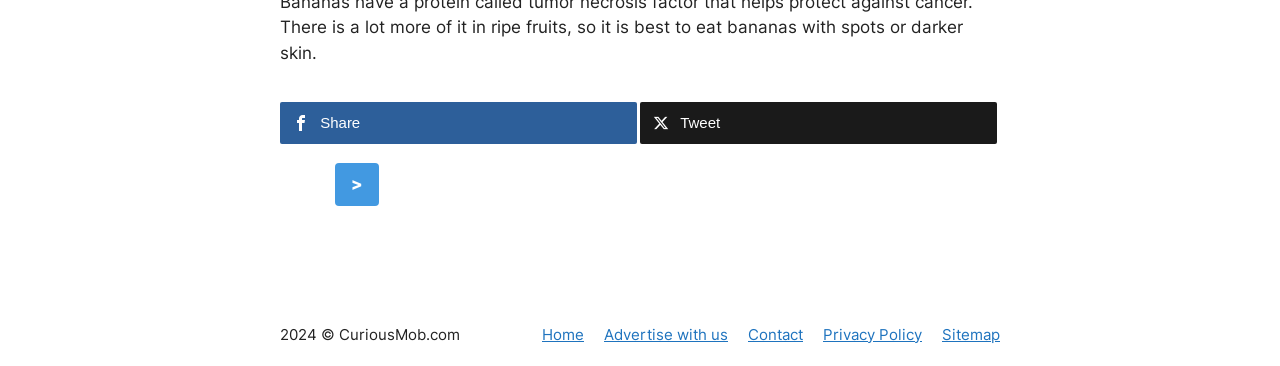What is the purpose of the links at the top?
Look at the screenshot and respond with one word or a short phrase.

Sharing